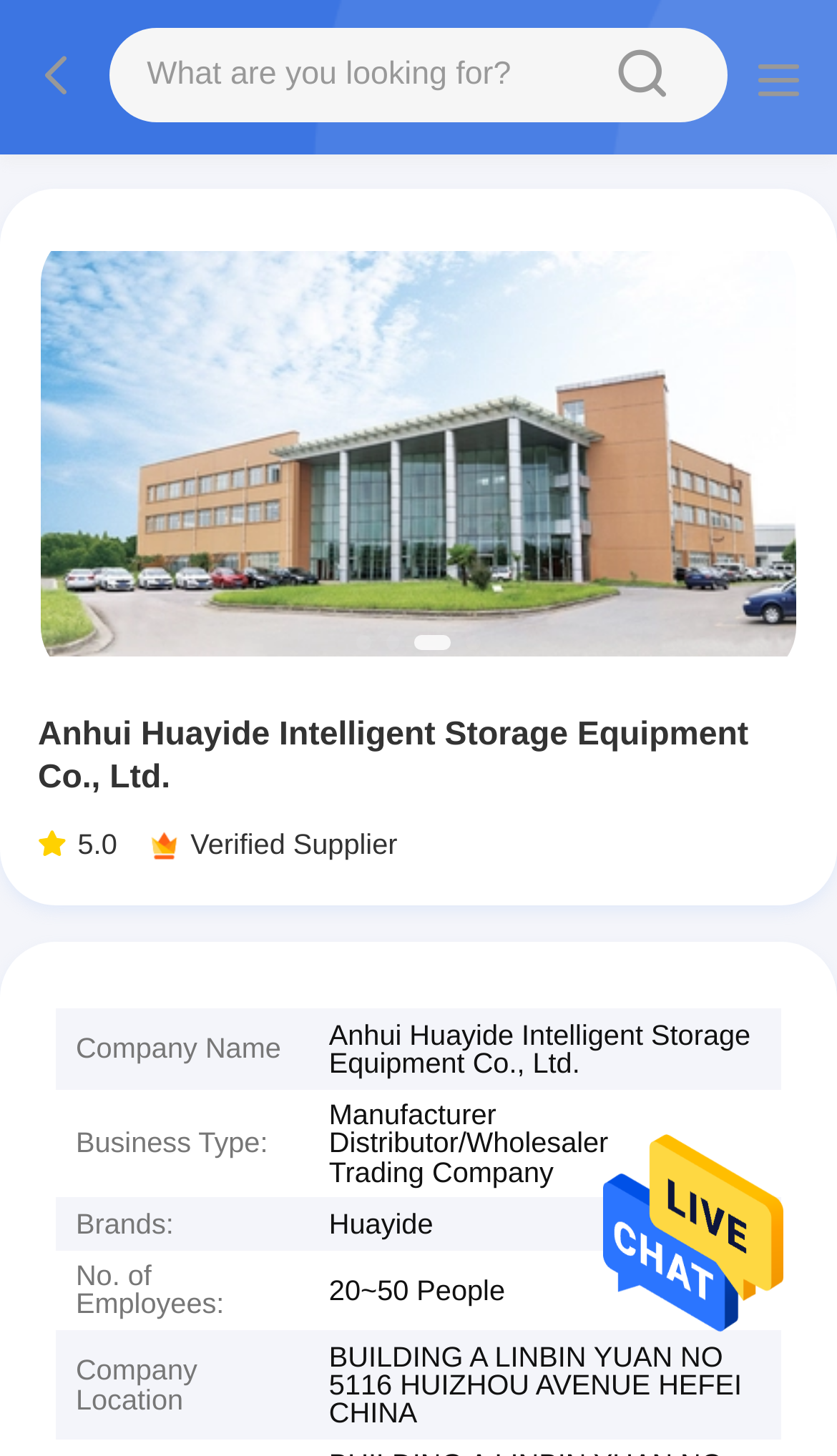Find the bounding box of the UI element described as follows: "parent_node: sousou text".

[0.034, 0.02, 0.13, 0.087]